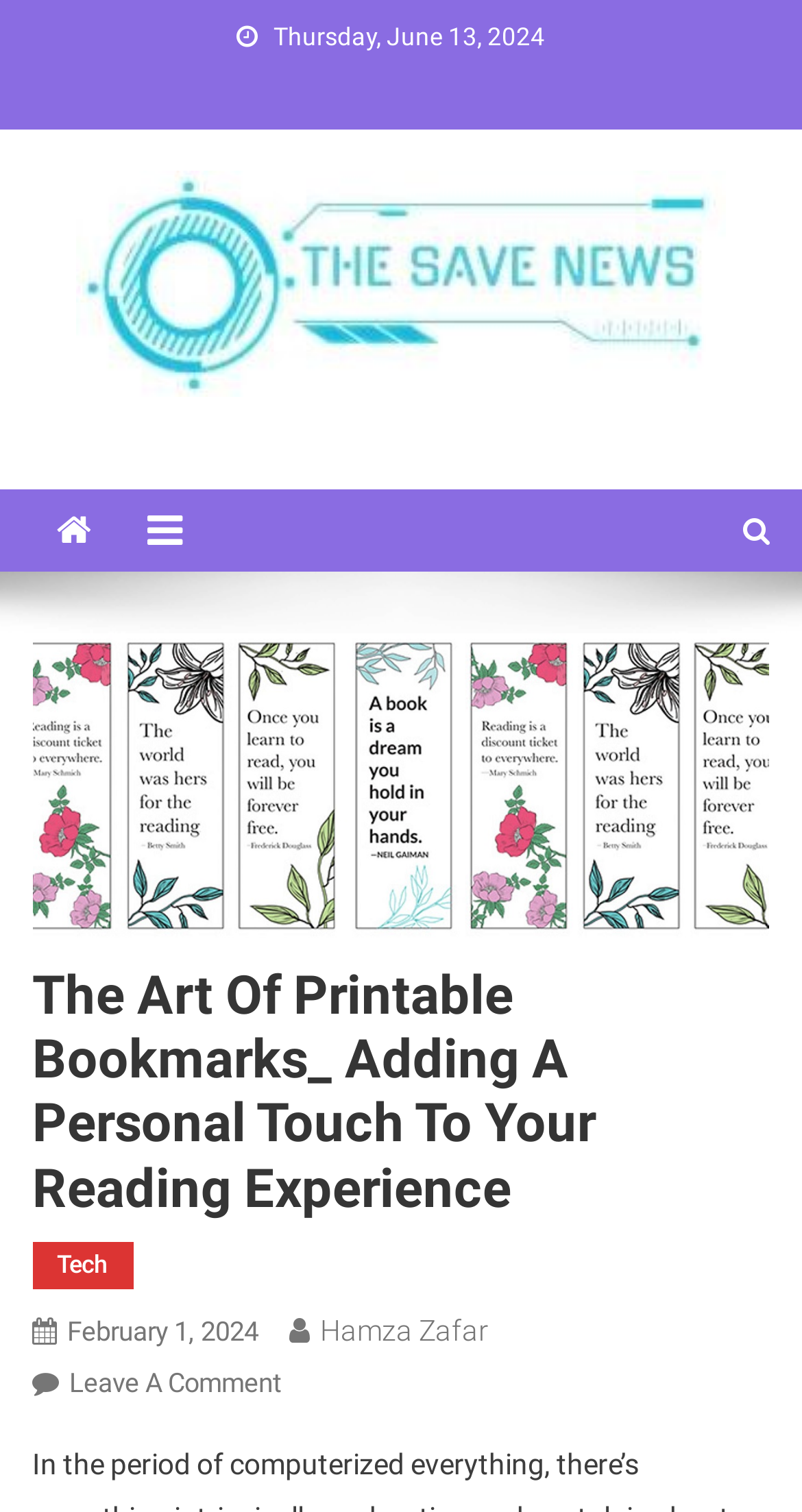What is the date of the article?
Respond with a short answer, either a single word or a phrase, based on the image.

June 13, 2024